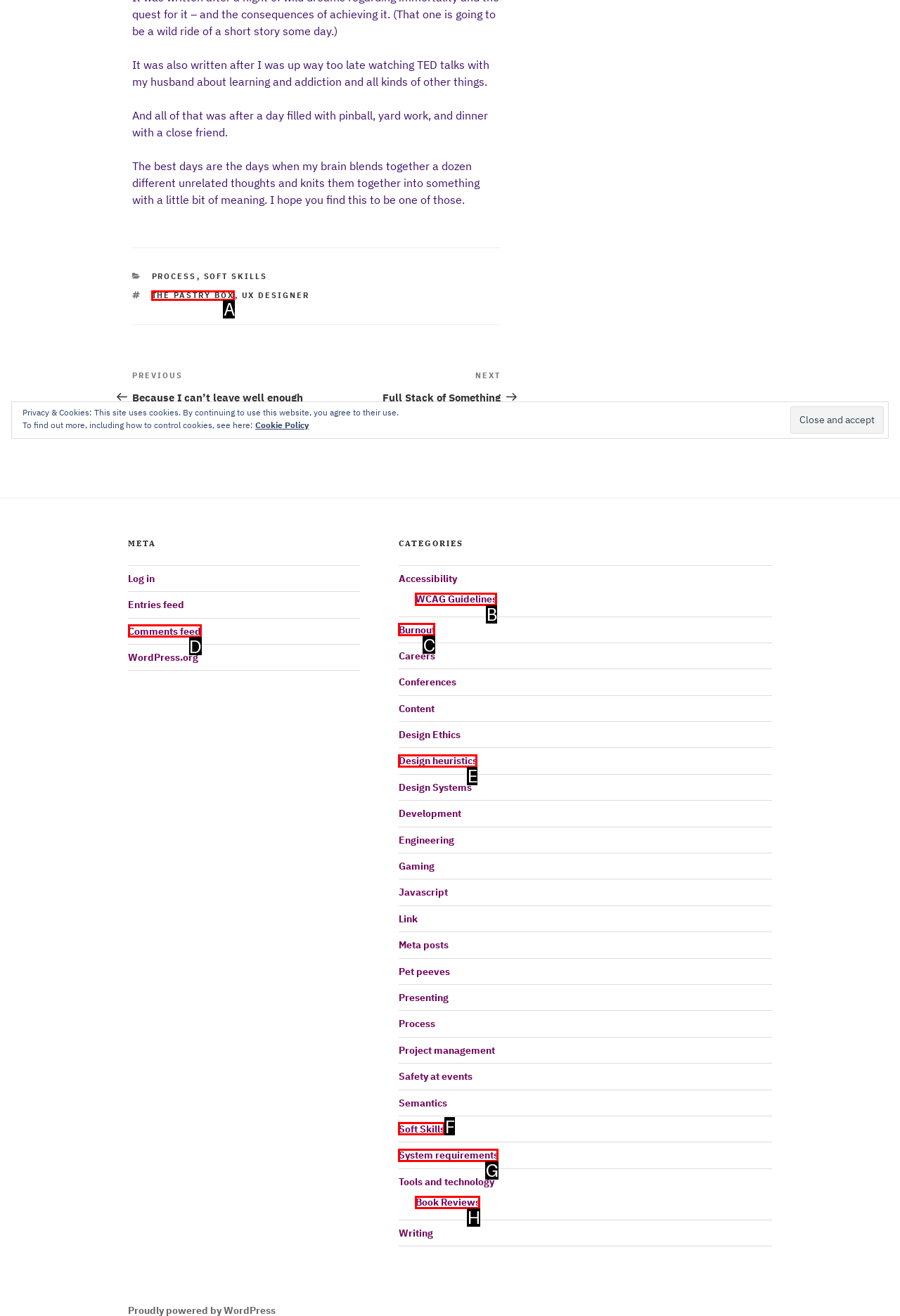Select the letter that corresponds to this element description: The Pastry Box
Answer with the letter of the correct option directly.

A